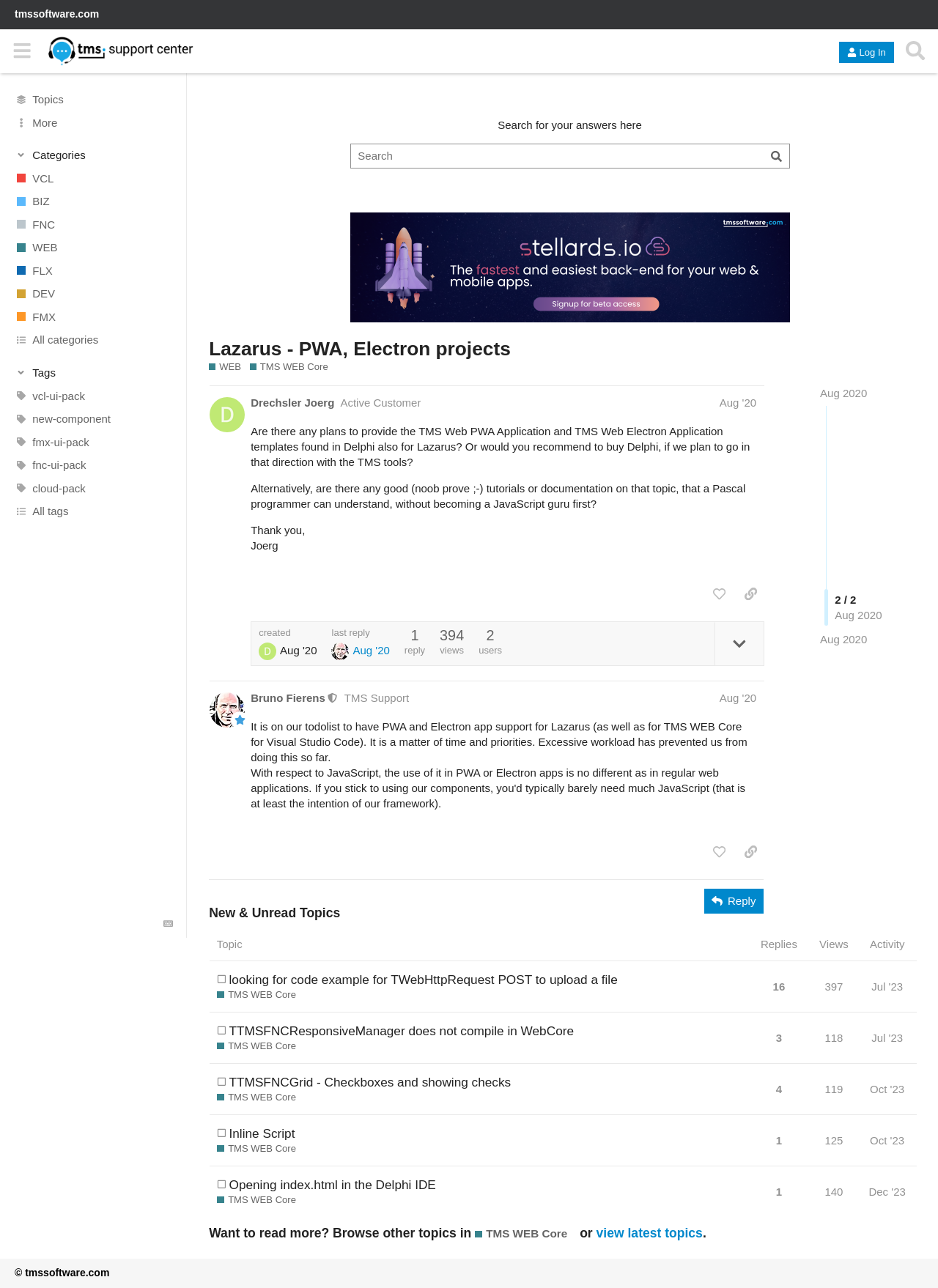Determine the bounding box coordinates of the clickable element necessary to fulfill the instruction: "Click on the 'WEB' category". Provide the coordinates as four float numbers within the 0 to 1 range, i.e., [left, top, right, bottom].

[0.0, 0.183, 0.199, 0.201]